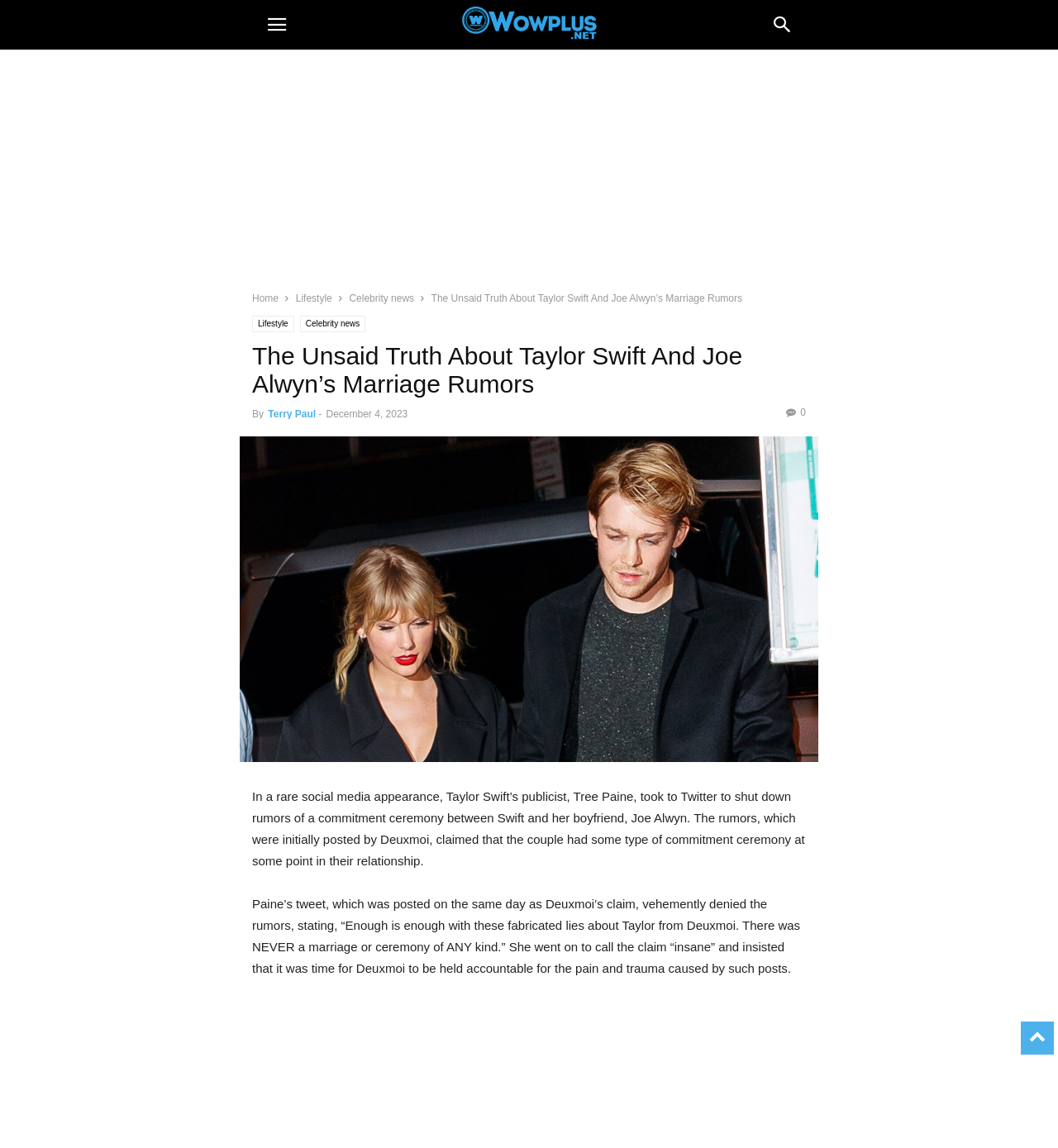What is the date of the article?
Can you provide a detailed and comprehensive answer to the question?

The answer can be found in the time element that displays the date of the article. The date is December 4, 2023.